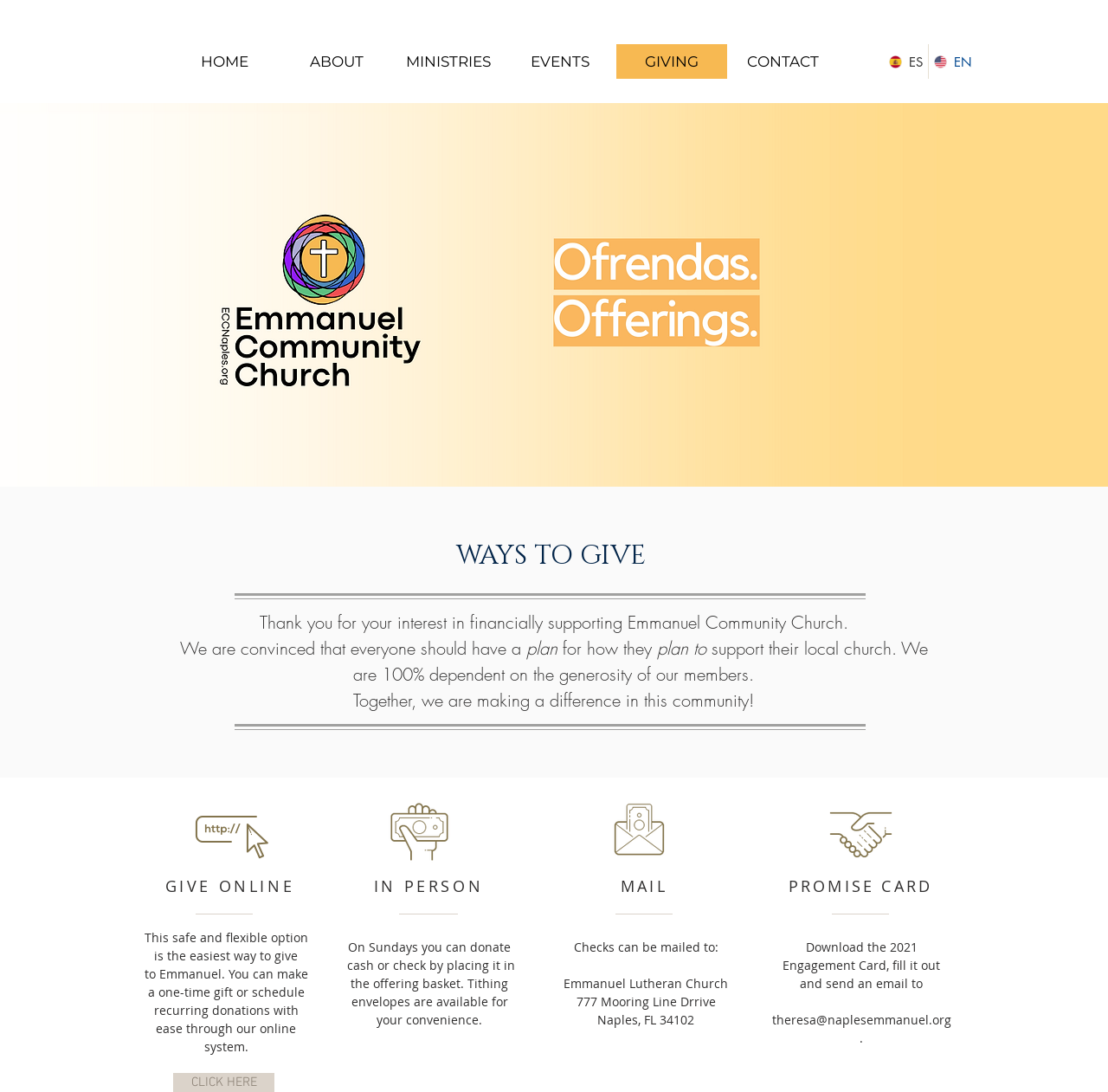Find the bounding box coordinates of the element's region that should be clicked in order to follow the given instruction: "Click the EVENTS link". The coordinates should consist of four float numbers between 0 and 1, i.e., [left, top, right, bottom].

[0.454, 0.04, 0.555, 0.072]